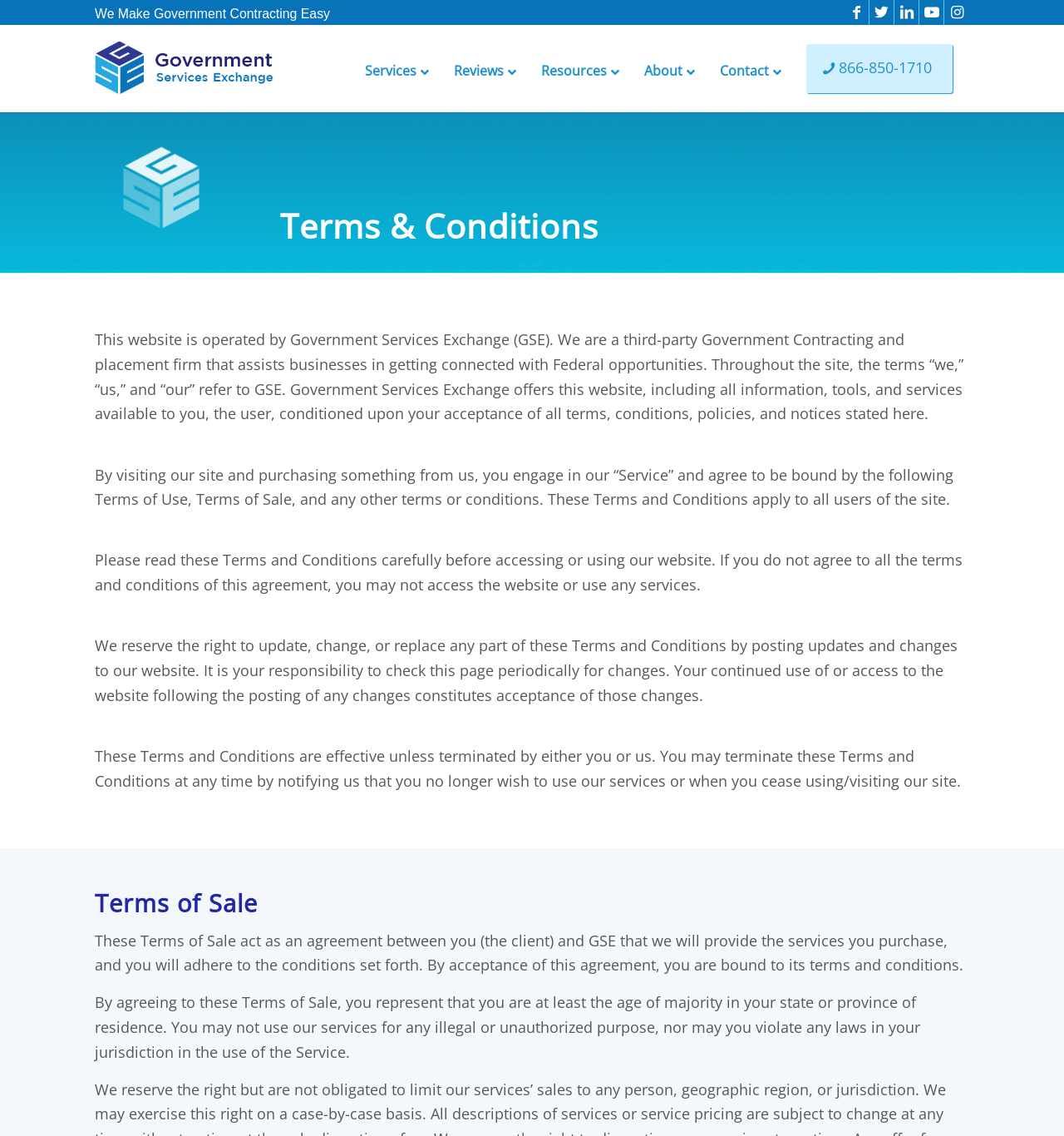What is the purpose of the website?
Refer to the image and give a detailed answer to the query.

I inferred the purpose of the website by reading the text 'We are a third-party Government Contracting and placement firm that assists businesses in getting connected with Federal opportunities.' which clearly states the purpose of the website.